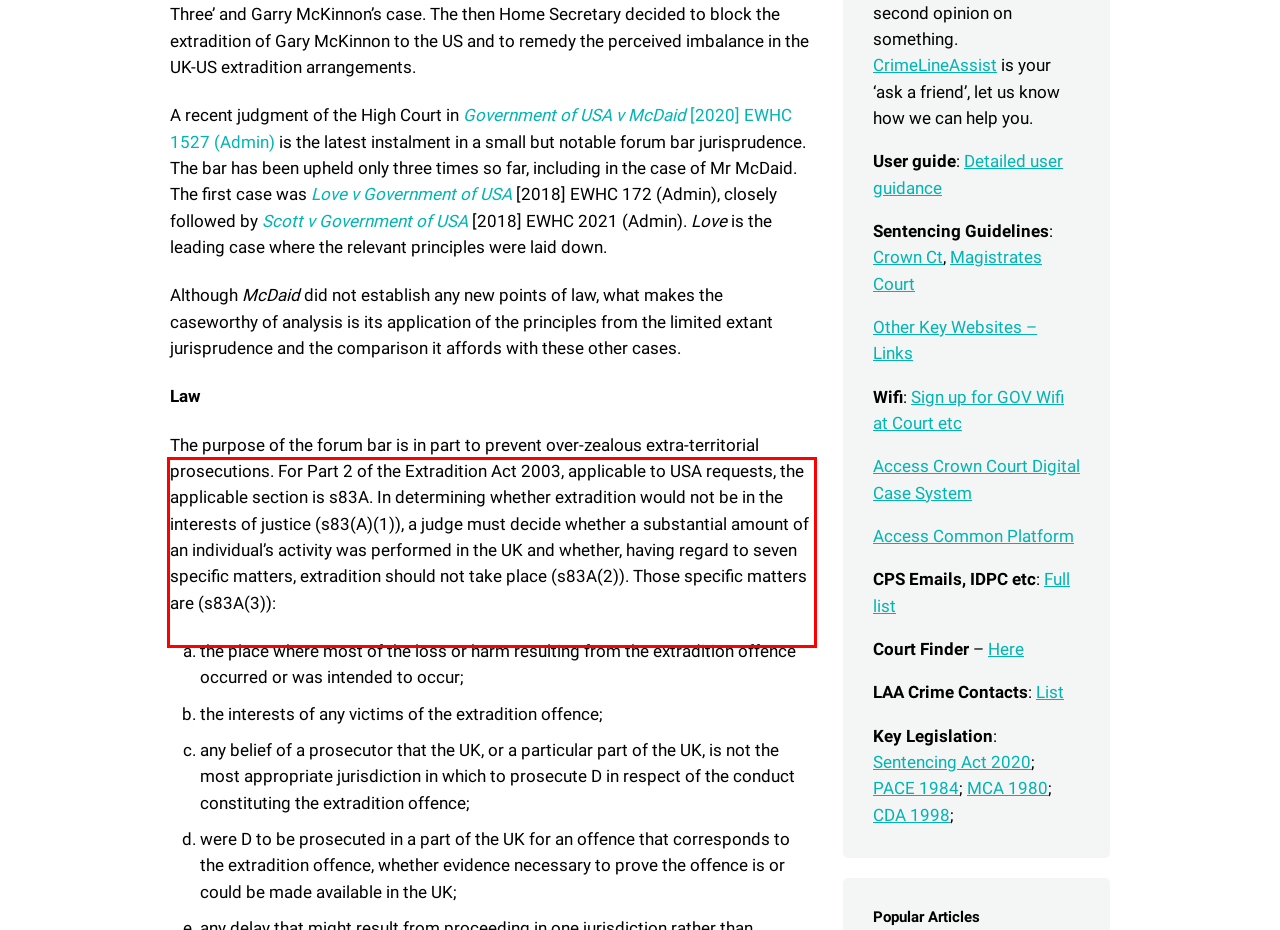Given a webpage screenshot with a red bounding box, perform OCR to read and deliver the text enclosed by the red bounding box.

The purpose of the forum bar is in part to prevent over-zealous extra-territorial prosecutions. For Part 2 of the Extradition Act 2003, applicable to USA requests, the applicable section is s83A. In determining whether extradition would not be in the interests of justice (s83(A)(1)), a judge must decide whether a substantial amount of an individual’s activity was performed in the UK and whether, having regard to seven specific matters, extradition should not take place (s83A(2)). Those specific matters are (s83A(3)):